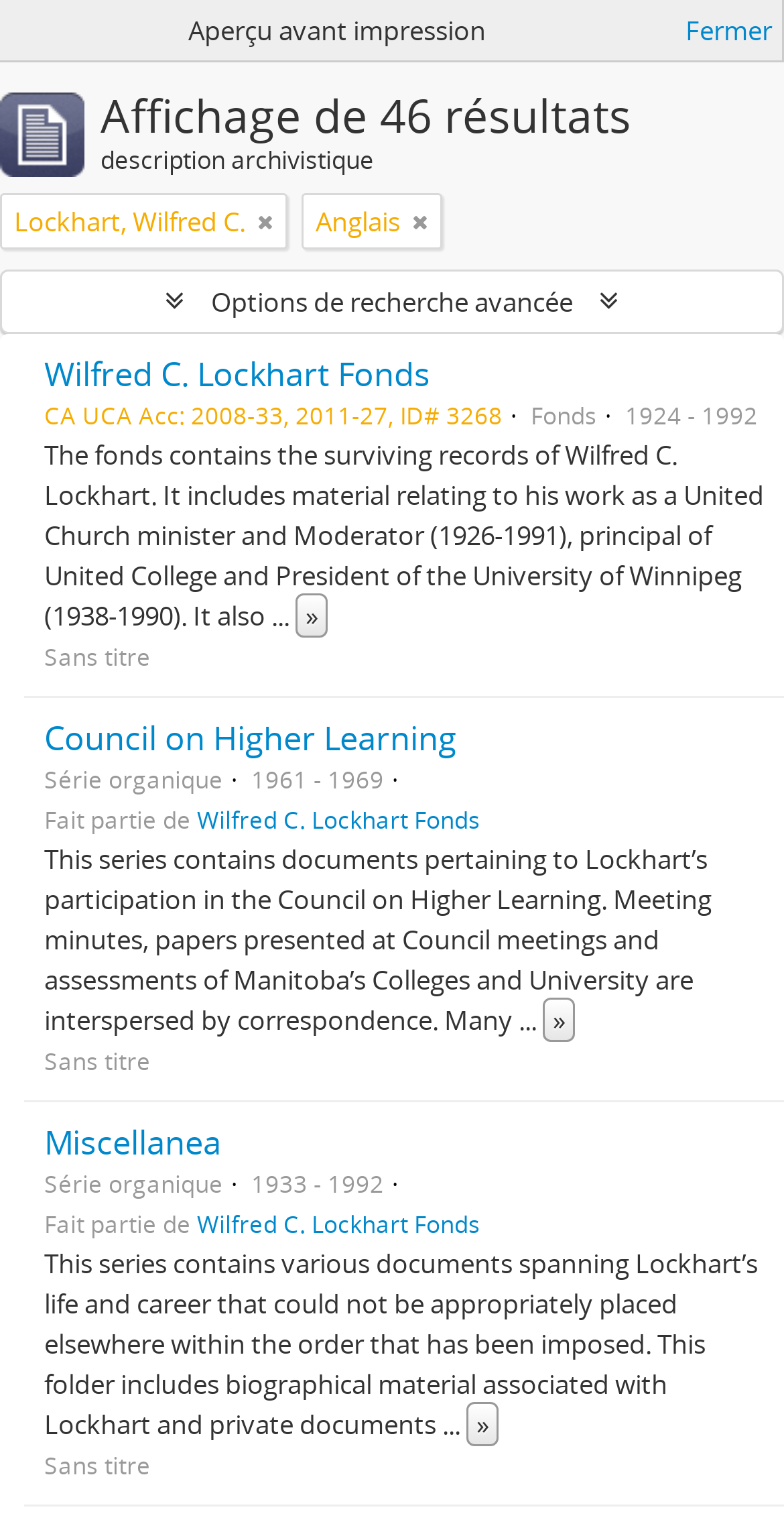Please determine the bounding box coordinates of the section I need to click to accomplish this instruction: "Read more about Miscellanea".

[0.595, 0.916, 0.636, 0.945]